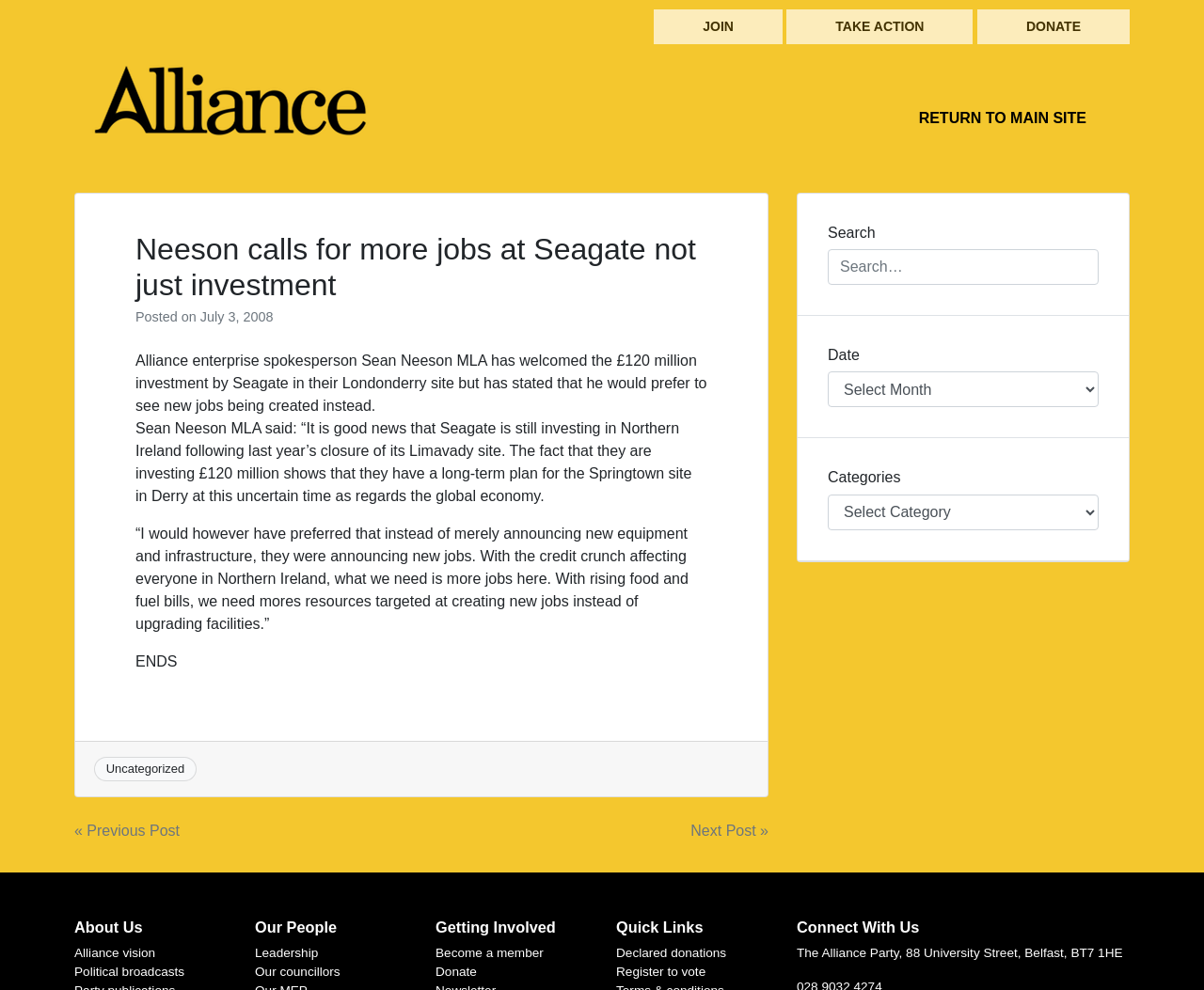Determine the bounding box coordinates of the element's region needed to click to follow the instruction: "Donate to the Alliance Party". Provide these coordinates as four float numbers between 0 and 1, formatted as [left, top, right, bottom].

[0.362, 0.974, 0.396, 0.989]